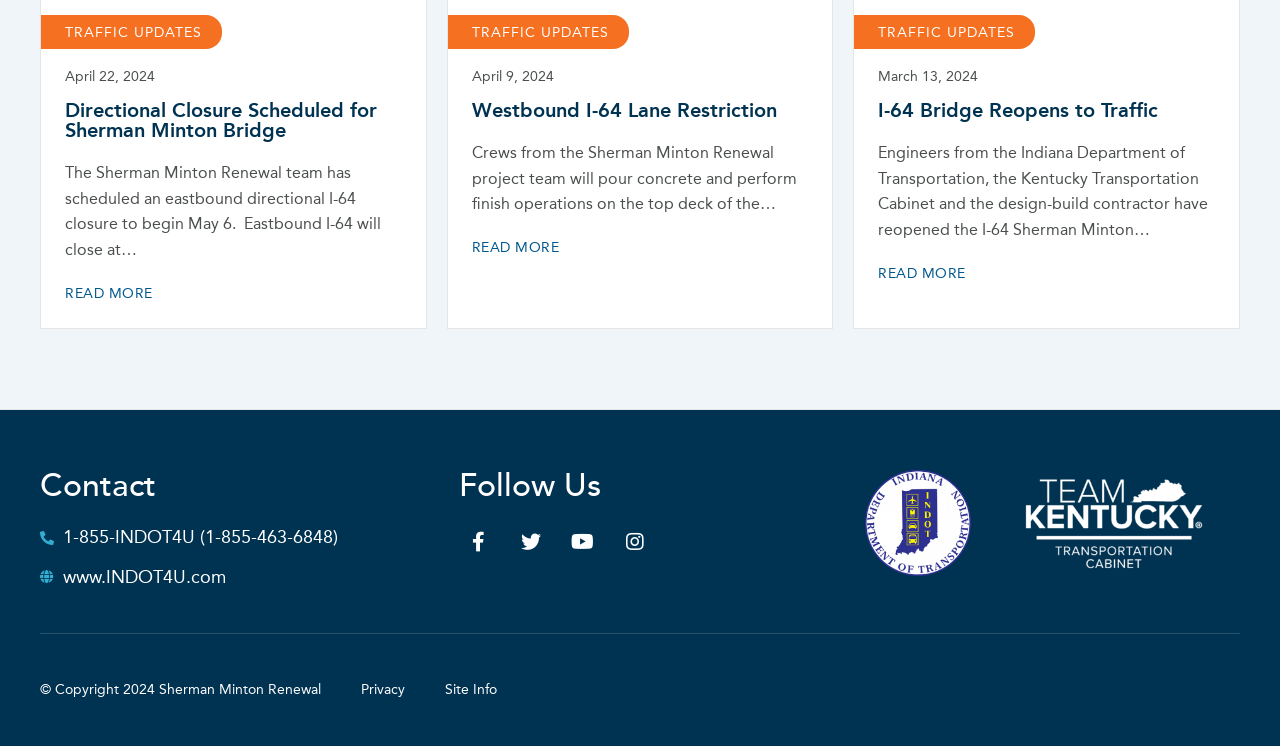Determine the bounding box coordinates of the element that should be clicked to execute the following command: "Read more about directional closure scheduled for Sherman Minton Bridge".

[0.051, 0.384, 0.119, 0.403]